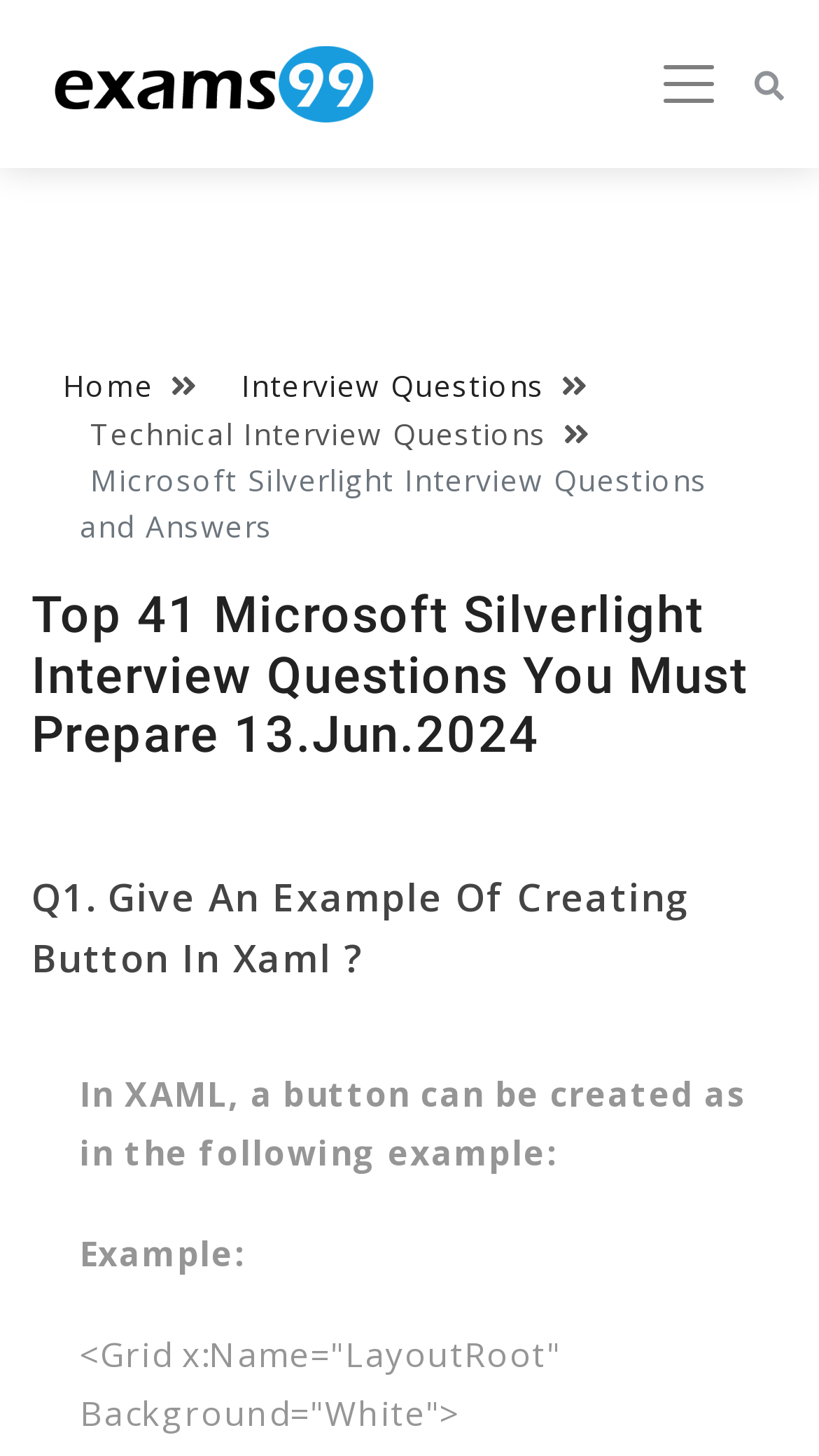Using the description: "aria-label="Toggle navigation"", determine the UI element's bounding box coordinates. Ensure the coordinates are in the format of four float numbers between 0 and 1, i.e., [left, top, right, bottom].

[0.803, 0.03, 0.88, 0.085]